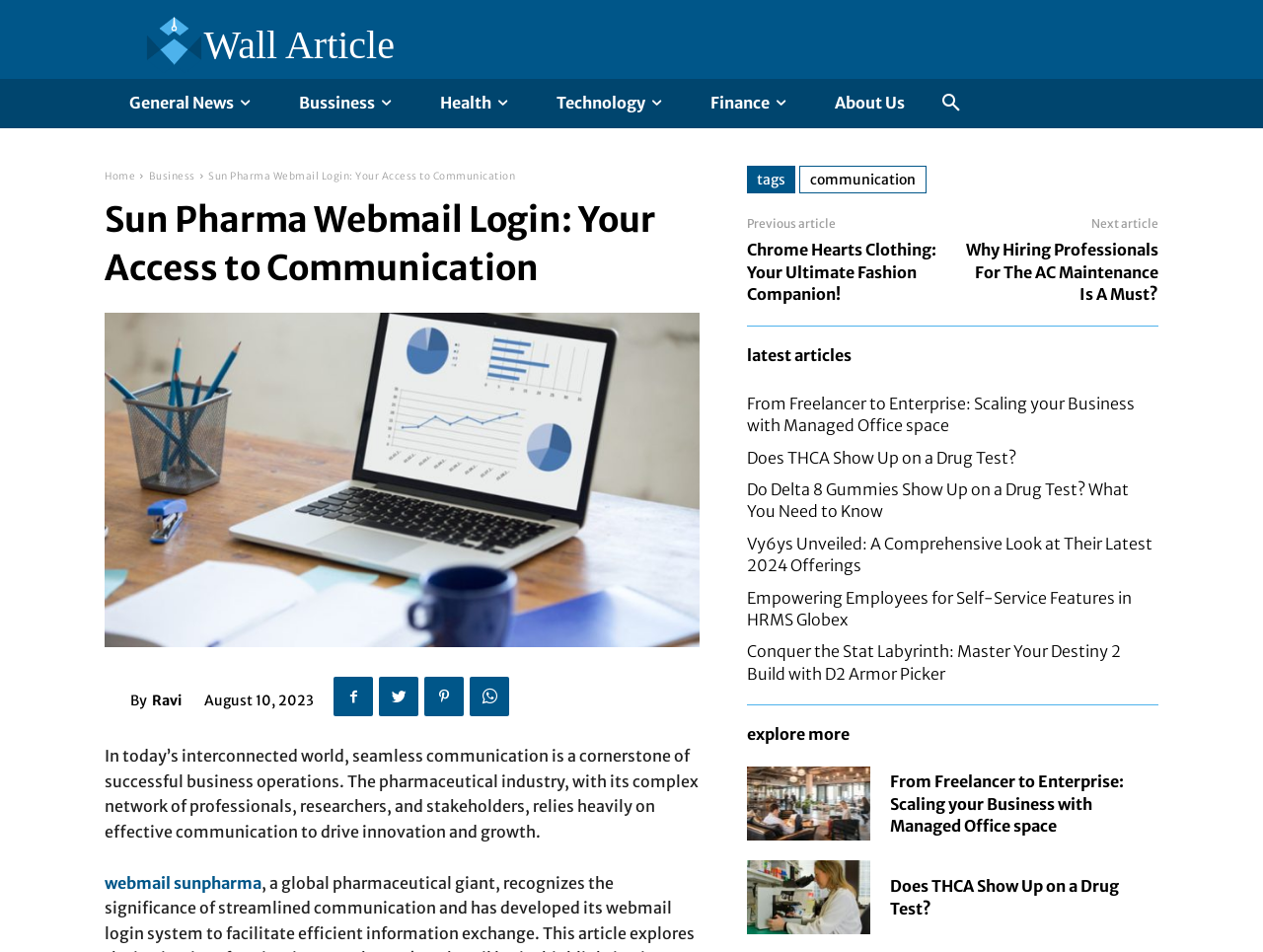What is the date of the latest article?
Please give a well-detailed answer to the question.

The date of the latest article is August 10, 2023, as indicated by the time element on the page, which shows the date and time of the article.